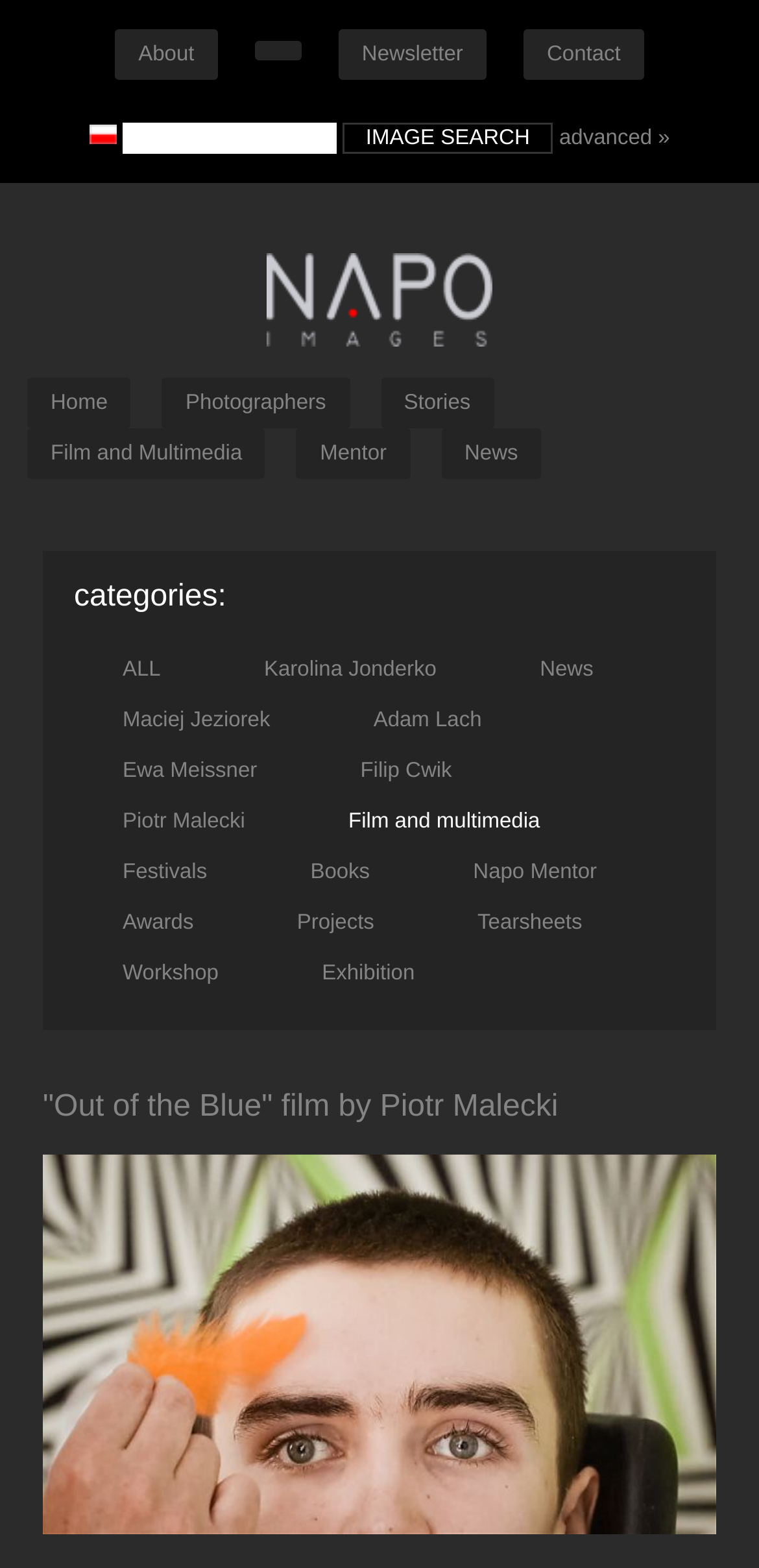What is the name of the photo agency?
Using the information presented in the image, please offer a detailed response to the question.

The name of the photo agency can be found in the heading element at the top of the webpage, which reads 'NAPO IMAGES PHOTO AGENCY'.